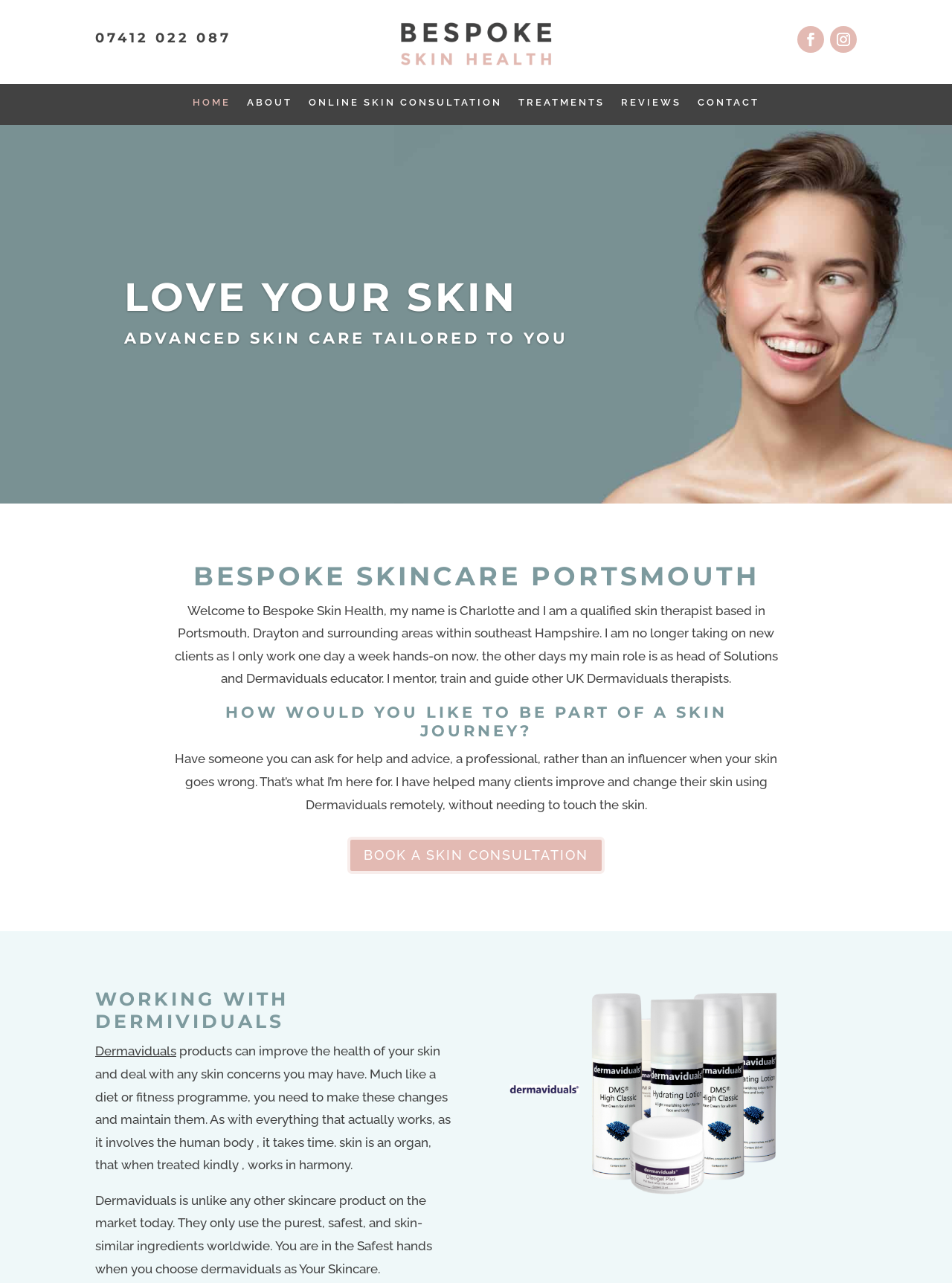What is the brand of skincare products mentioned on the webpage?
Please provide a comprehensive answer to the question based on the webpage screenshot.

I found the brand name by looking at the link element with the text 'Dermaviduals' at coordinates [0.259, 0.523, 0.344, 0.535] and also at coordinates [0.1, 0.814, 0.185, 0.825].